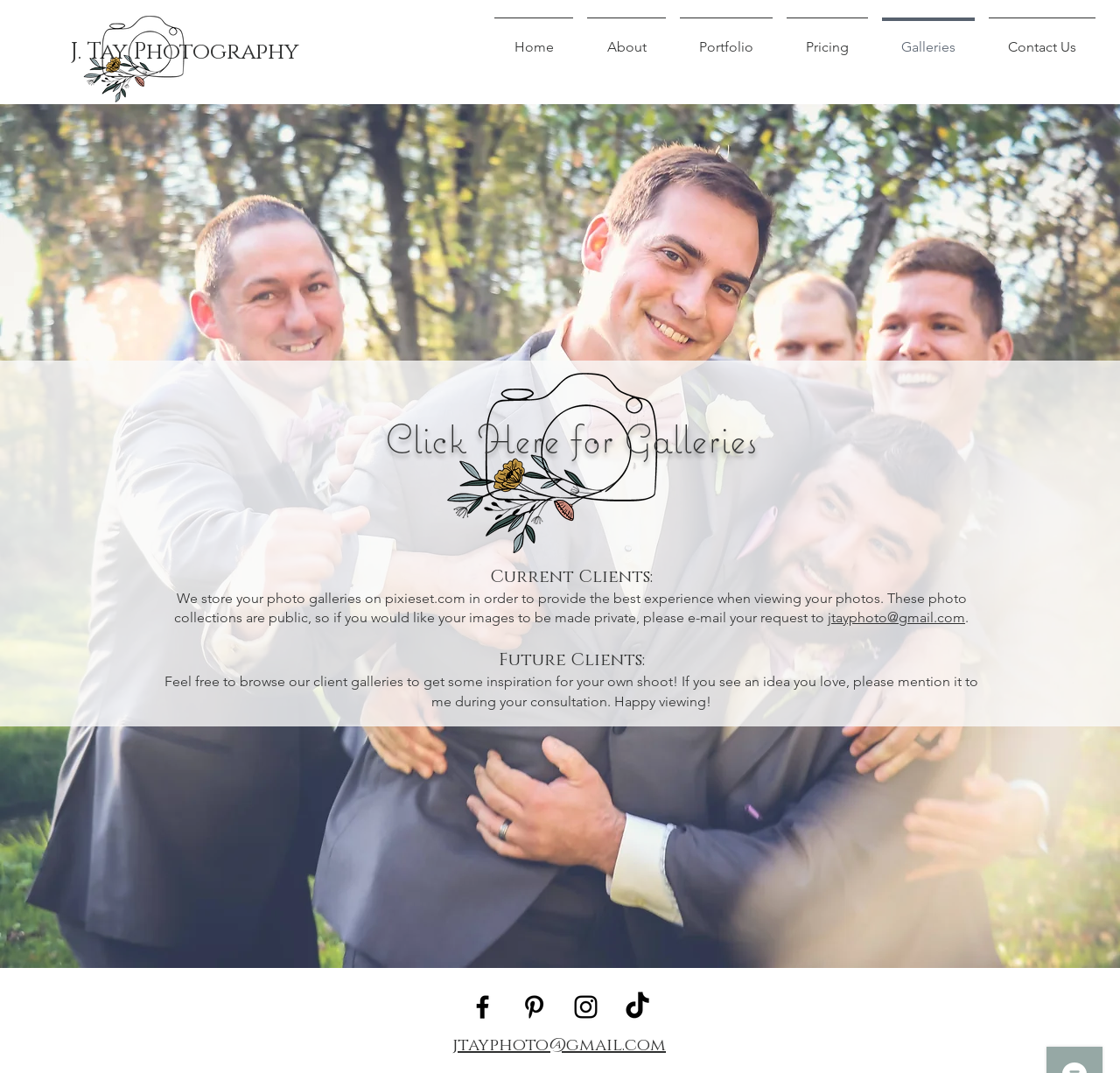Locate the bounding box coordinates of the area to click to fulfill this instruction: "View the Galleries". The bounding box should be presented as four float numbers between 0 and 1, in the order [left, top, right, bottom].

[0.781, 0.016, 0.877, 0.057]